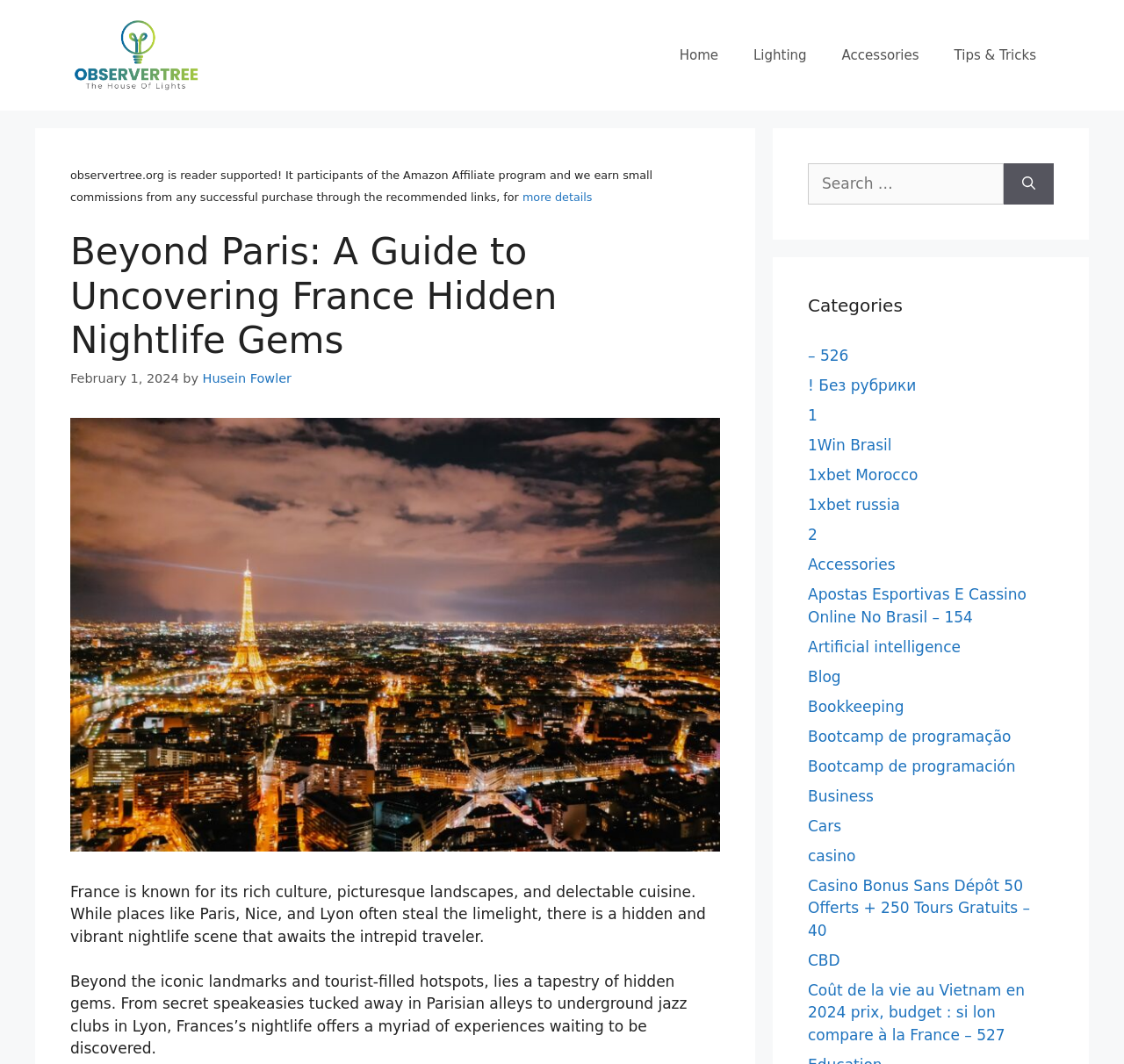Determine the bounding box coordinates for the clickable element required to fulfill the instruction: "Explore the 'Lighting' category". Provide the coordinates as four float numbers between 0 and 1, i.e., [left, top, right, bottom].

[0.655, 0.027, 0.733, 0.077]